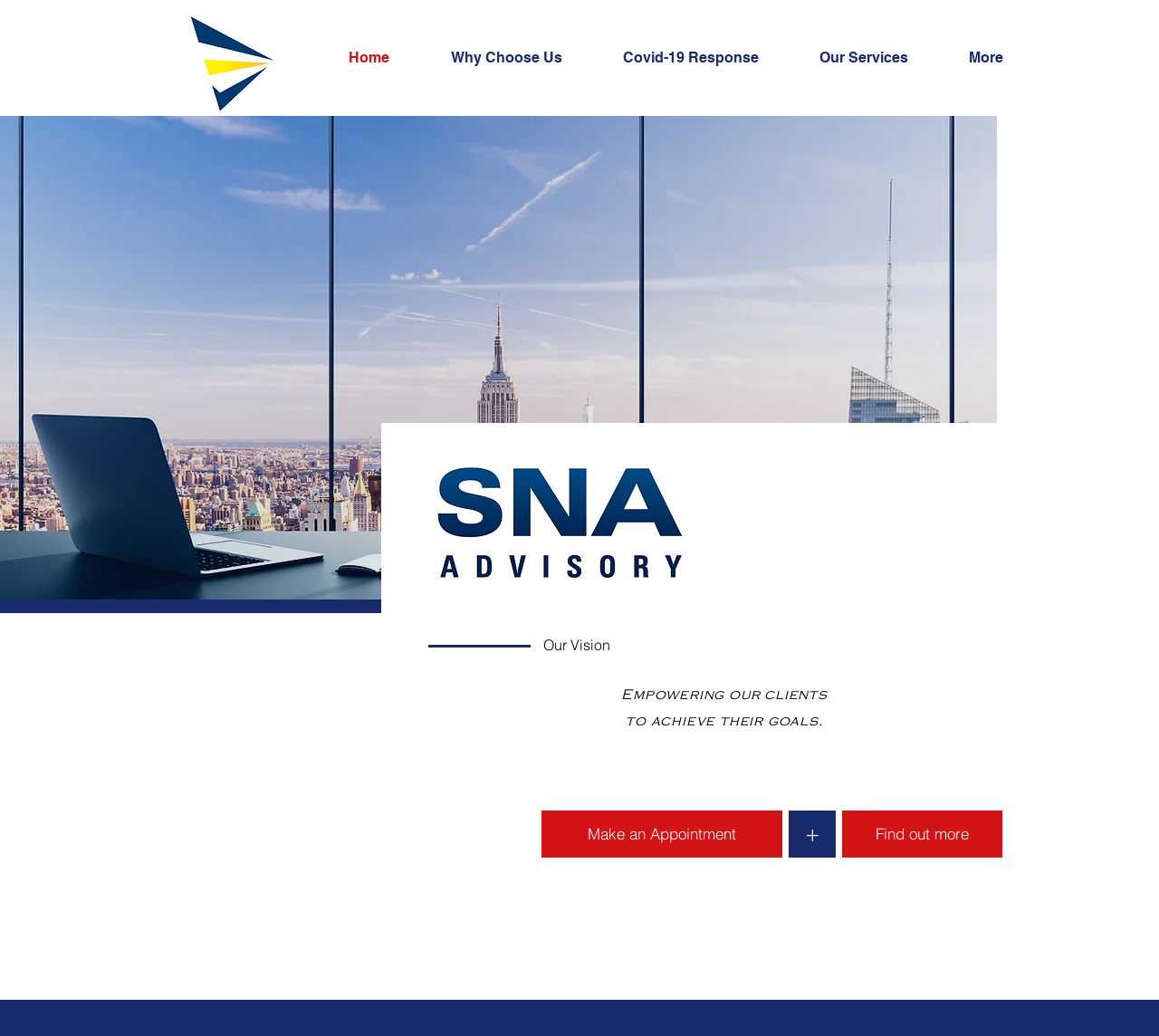Locate the bounding box coordinates of the region to be clicked to comply with the following instruction: "Click the Home link". The coordinates must be four float numbers between 0 and 1, in the form [left, top, right, bottom].

[0.289, 0.034, 0.377, 0.078]